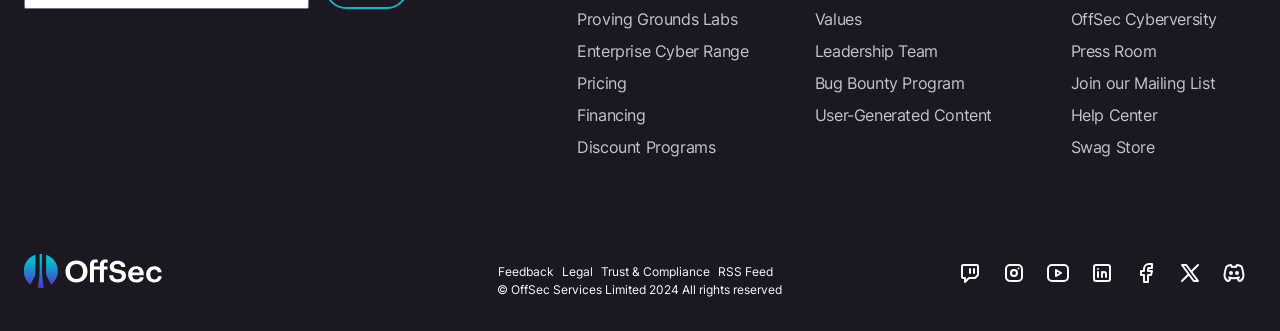Respond with a single word or phrase to the following question:
What is the copyright year?

2024